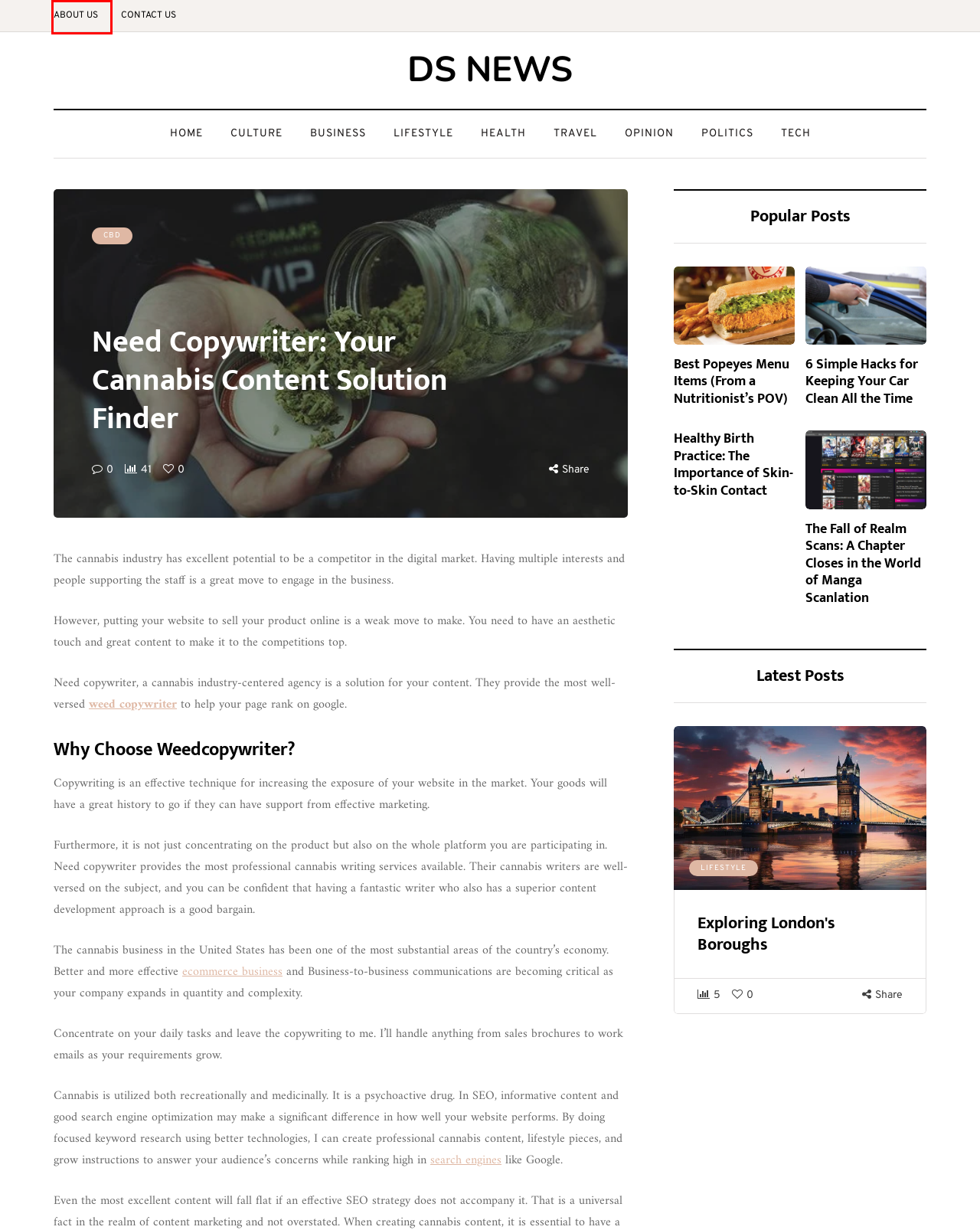Examine the screenshot of the webpage, noting the red bounding box around a UI element. Pick the webpage description that best matches the new page after the element in the red bounding box is clicked. Here are the candidates:
A. travel – DS News
B. lifestyle – DS News
C. Health – DS News
D. The Fall of Realm Scans: A Chapter Closes in the World of Manga Scanlation – DS News
E. Opinion – DS News
F. Healthy Birth Practice: The Importance of Skin-to-Skin Contact – DS News
G. Politics – DS News
H. About us – DS News

H